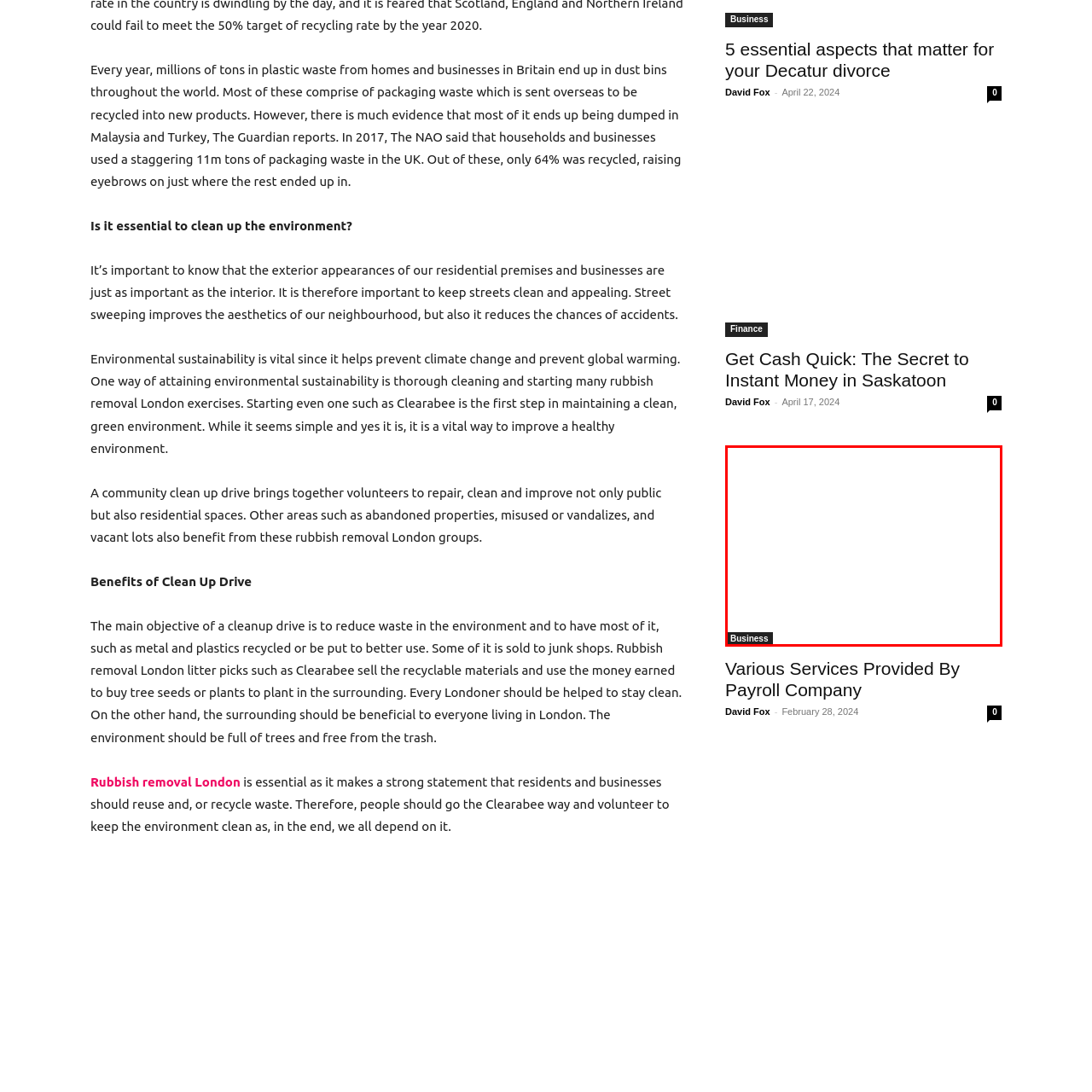Concentrate on the part of the image bordered in red, What is the purpose of the link? Answer concisely with a word or phrase.

Guiding readers to important information